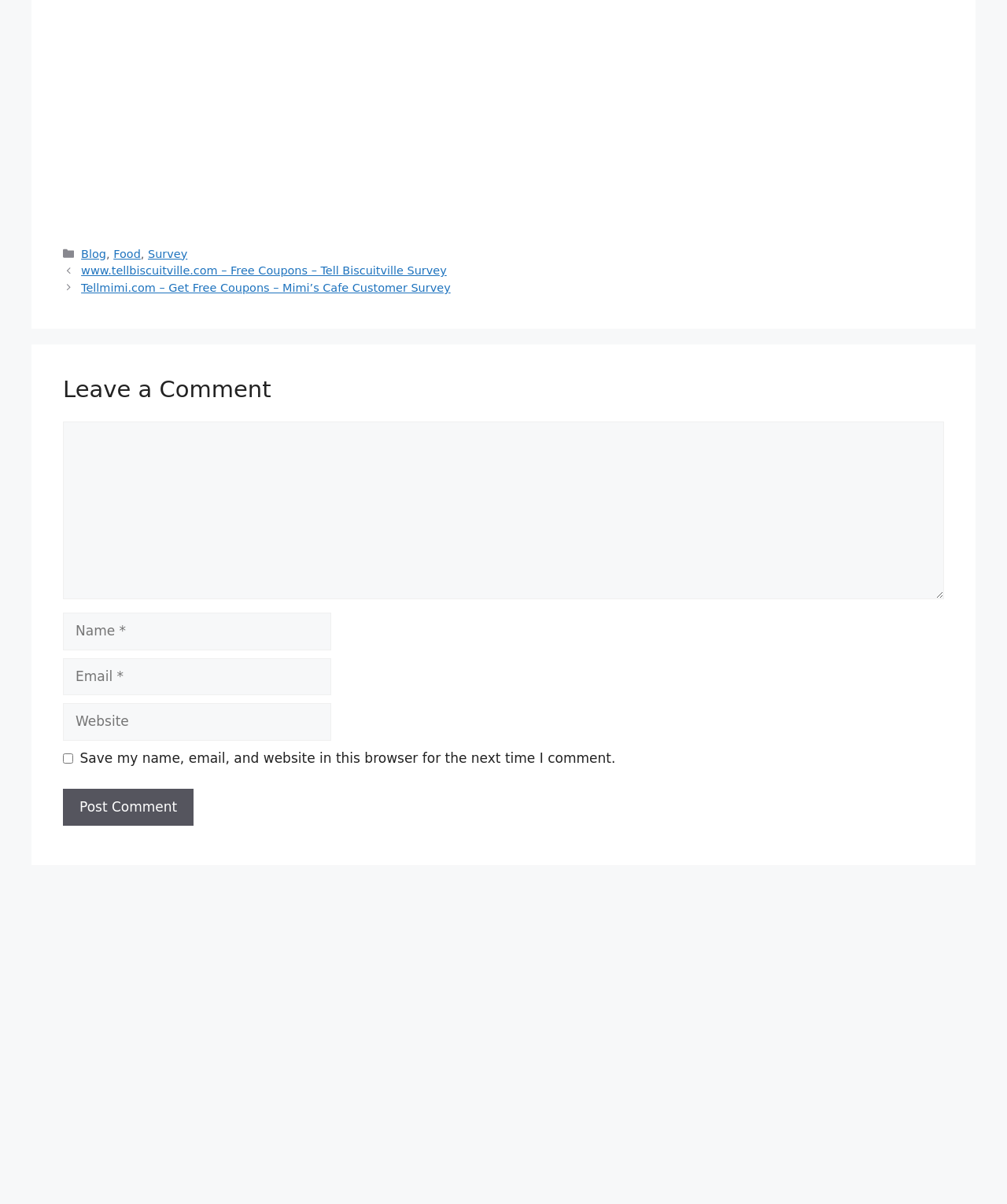What type of content is listed in the 'Posts' section?
Please interpret the details in the image and answer the question thoroughly.

The 'Posts' section of the webpage lists links to surveys, including 'www.tellbiscuitville.com – Free Coupons – Tell Biscuitville Survey' and 'Tellmimi.com – Get Free Coupons – Mimi’s Cafe Customer Survey'. These links are likely related to the content of the webpage and can be used to access surveys and potentially receive free coupons.